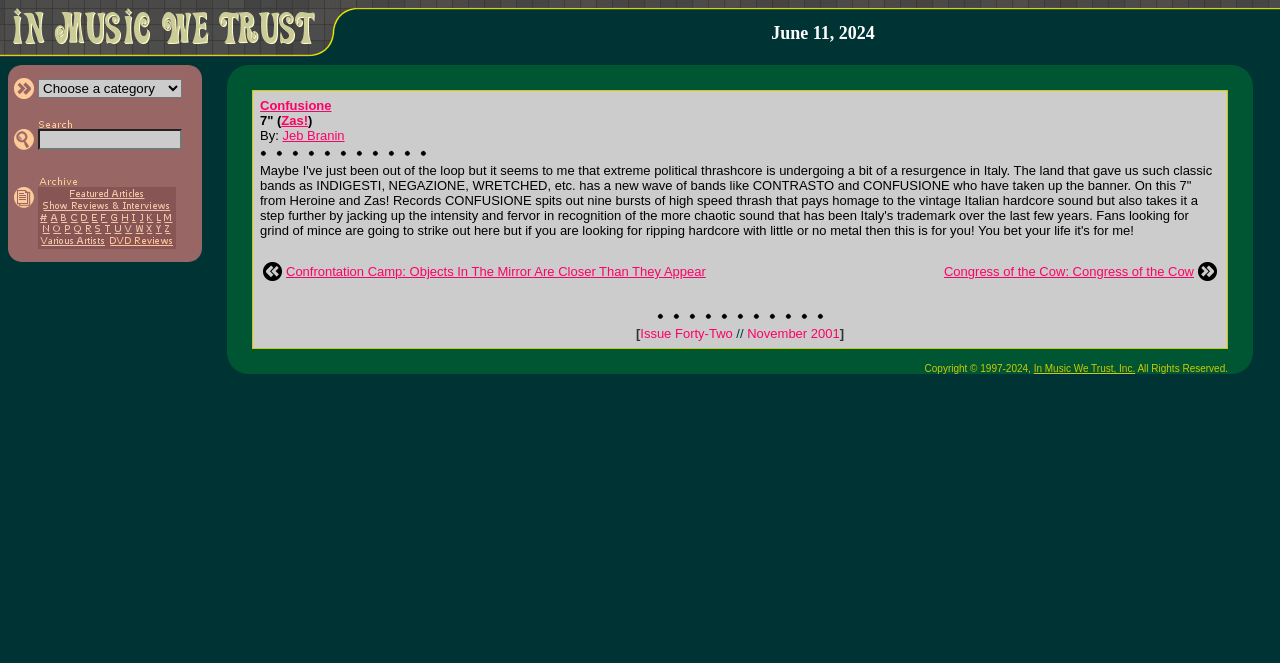Extract the bounding box coordinates for the HTML element that matches this description: "Confusione". The coordinates should be four float numbers between 0 and 1, i.e., [left, top, right, bottom].

[0.203, 0.148, 0.259, 0.17]